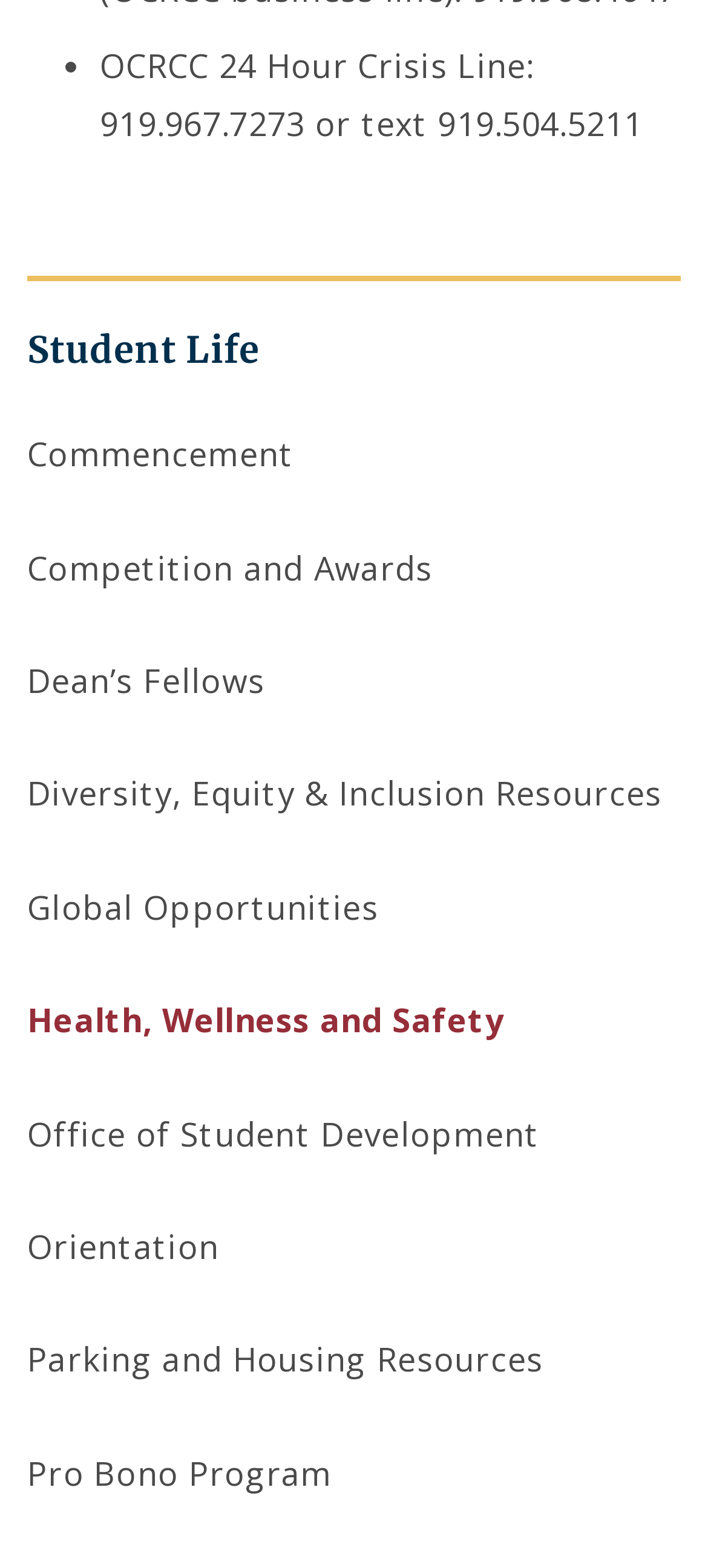Find and indicate the bounding box coordinates of the region you should select to follow the given instruction: "Visit University of East Anglia Home".

None